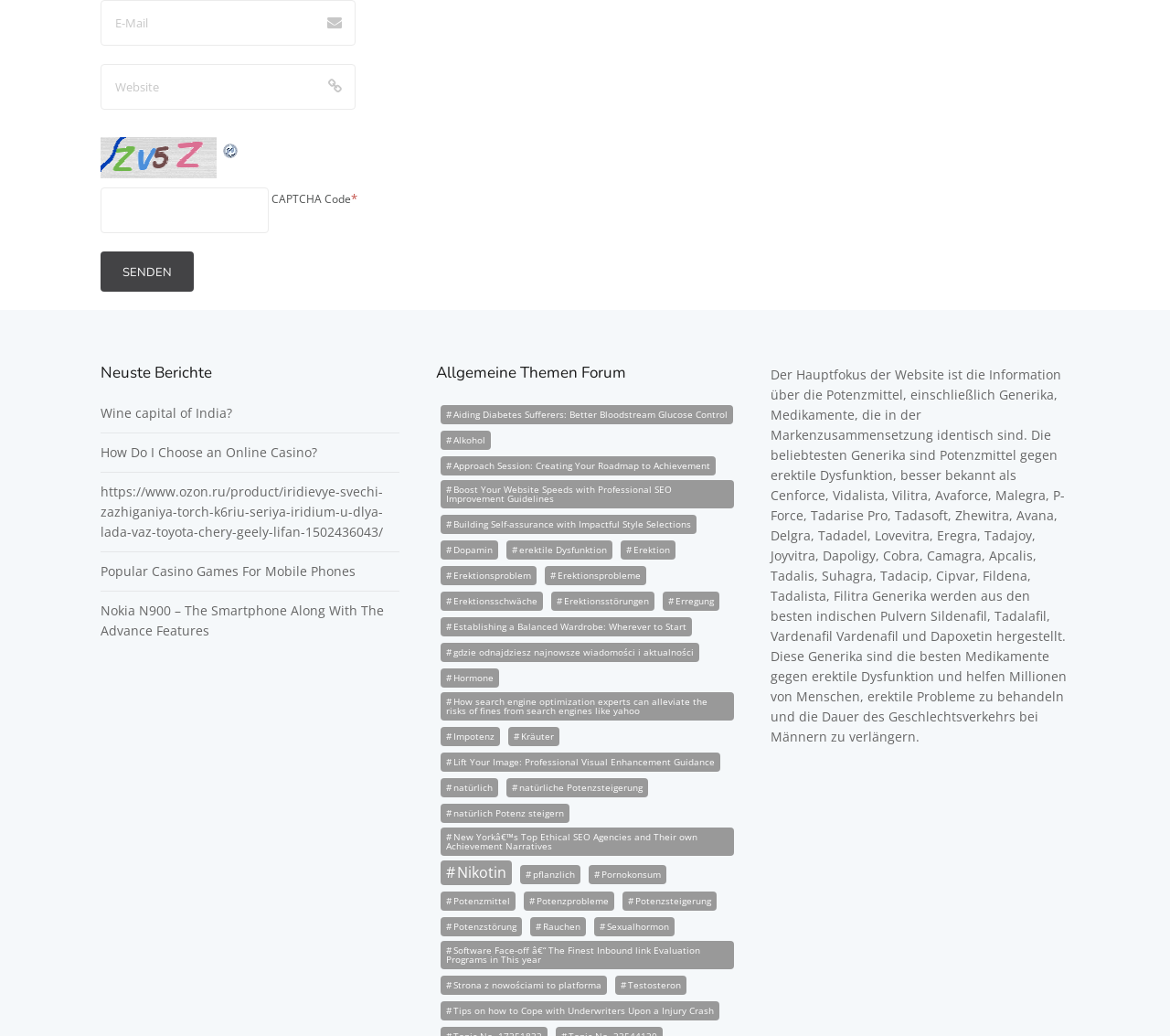Given the content of the image, can you provide a detailed answer to the question?
What is the category of the links under 'Allgemeine Themen Forum'?

The links under the 'Allgemeine Themen Forum' section appear to be related to health and wellness topics, including diabetes, erectile dysfunction, hormone regulation, and other medical conditions.